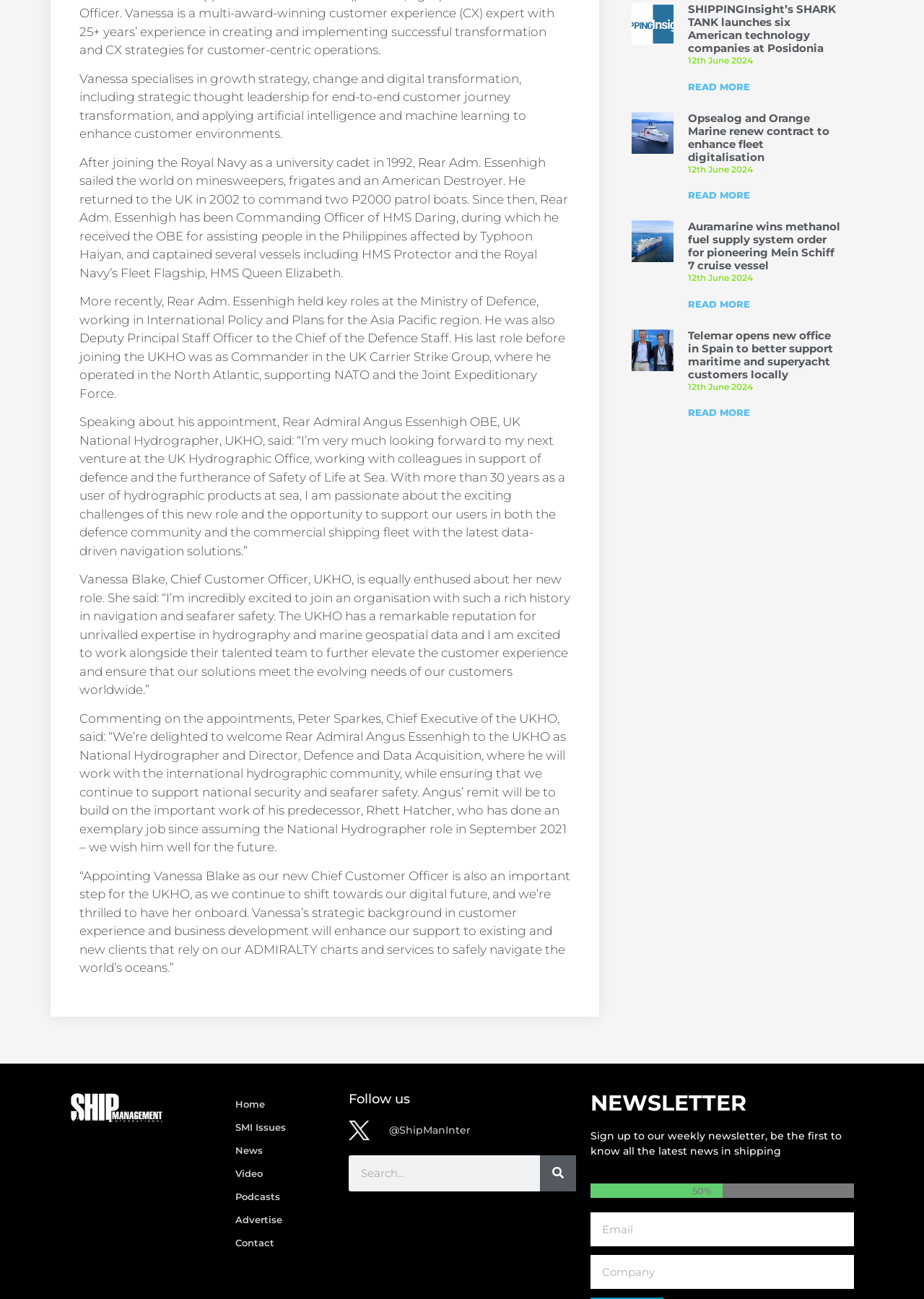Pinpoint the bounding box coordinates of the clickable area necessary to execute the following instruction: "Click the 'Home' link". The coordinates should be given as four float numbers between 0 and 1, namely [left, top, right, bottom].

[0.246, 0.844, 0.33, 0.855]